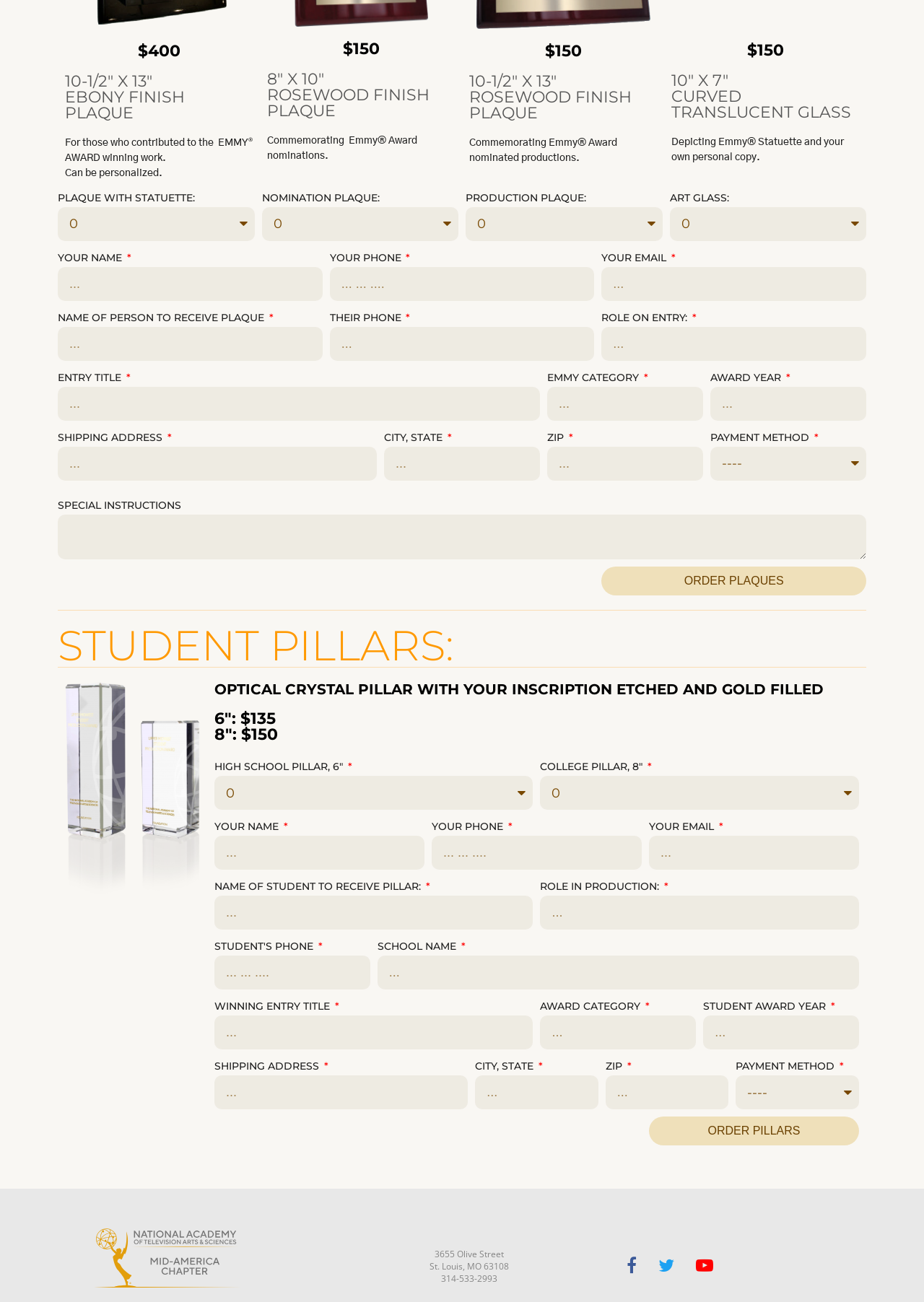Given the element description "parent_node: YOUR EMAIL name="form_fields[field_a6206b5]" placeholder="..."", identify the bounding box of the corresponding UI element.

[0.651, 0.205, 0.937, 0.231]